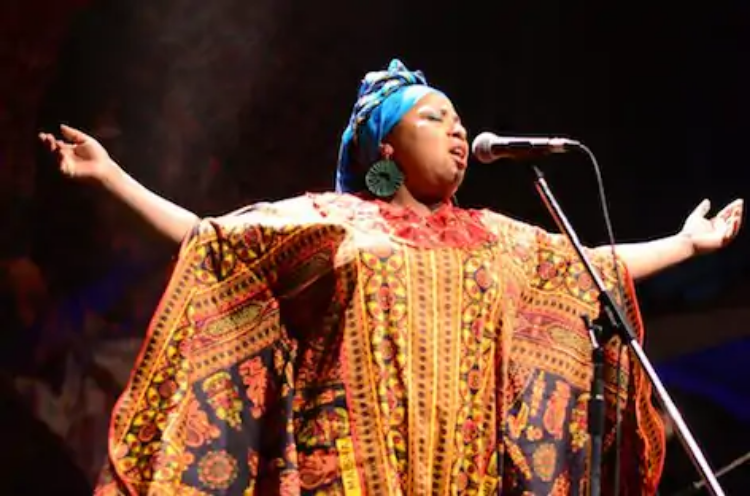Use a single word or phrase to answer the question:
What is the atmosphere of the stage?

Lively